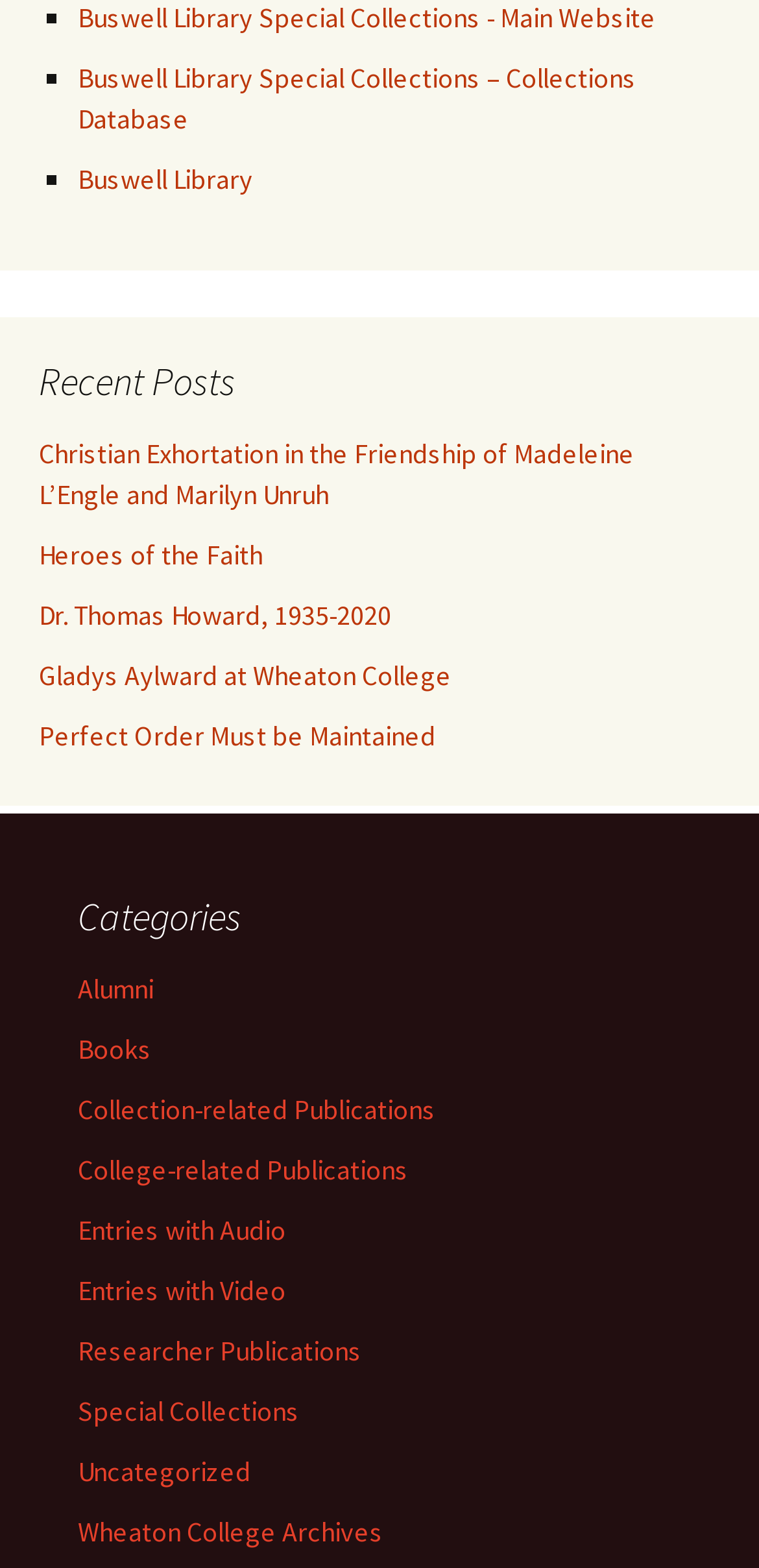Determine the bounding box coordinates in the format (top-left x, top-left y, bottom-right x, bottom-right y). Ensure all values are floating point numbers between 0 and 1. Identify the bounding box of the UI element described by: Log In

None